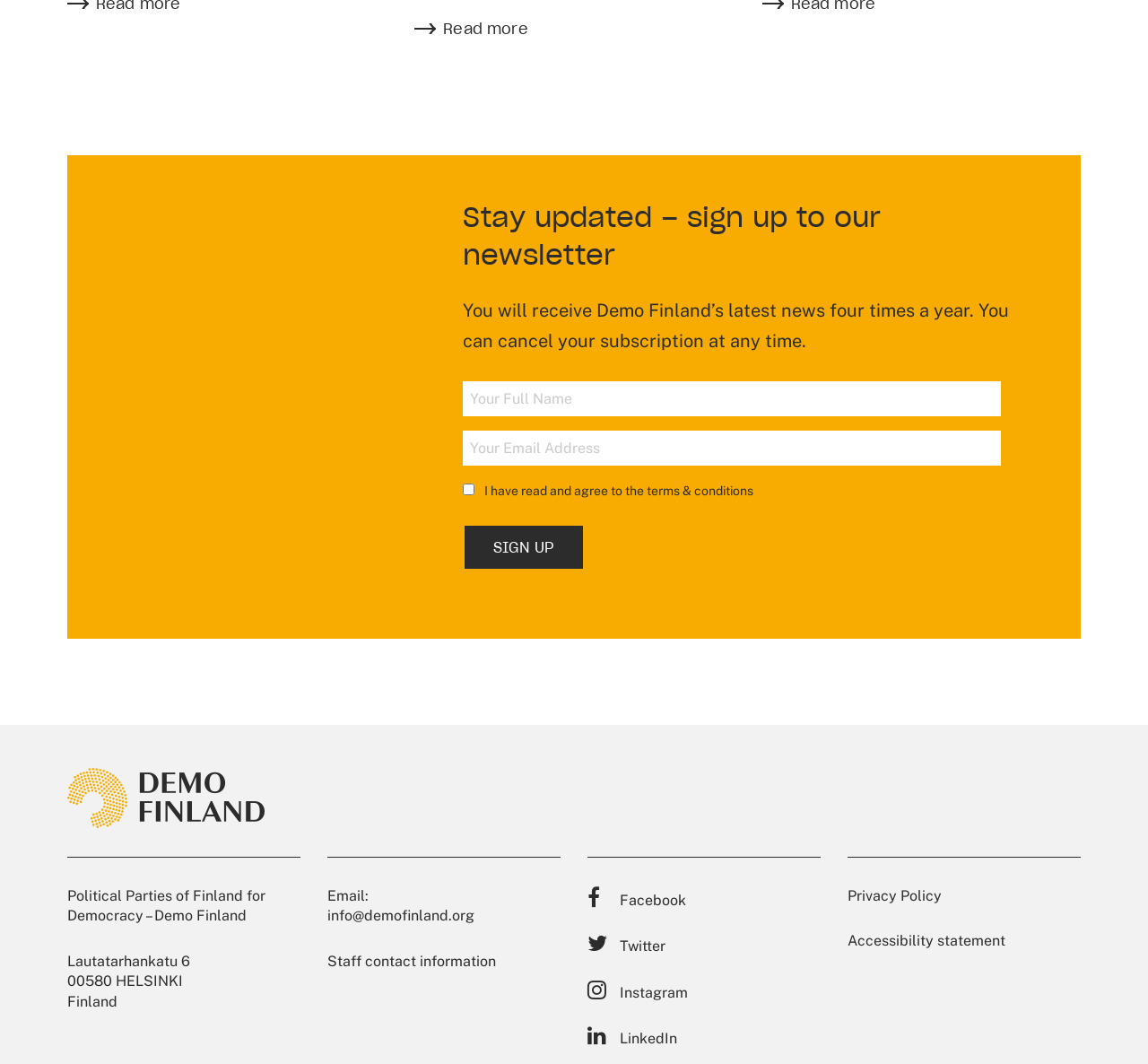With reference to the image, please provide a detailed answer to the following question: What is the address of Demo Finland?

The address of Demo Finland can be found at the bottom of the webpage, where it is listed as 'Lautatarhankatu 6, 00580 HELSINKI, Finland'.